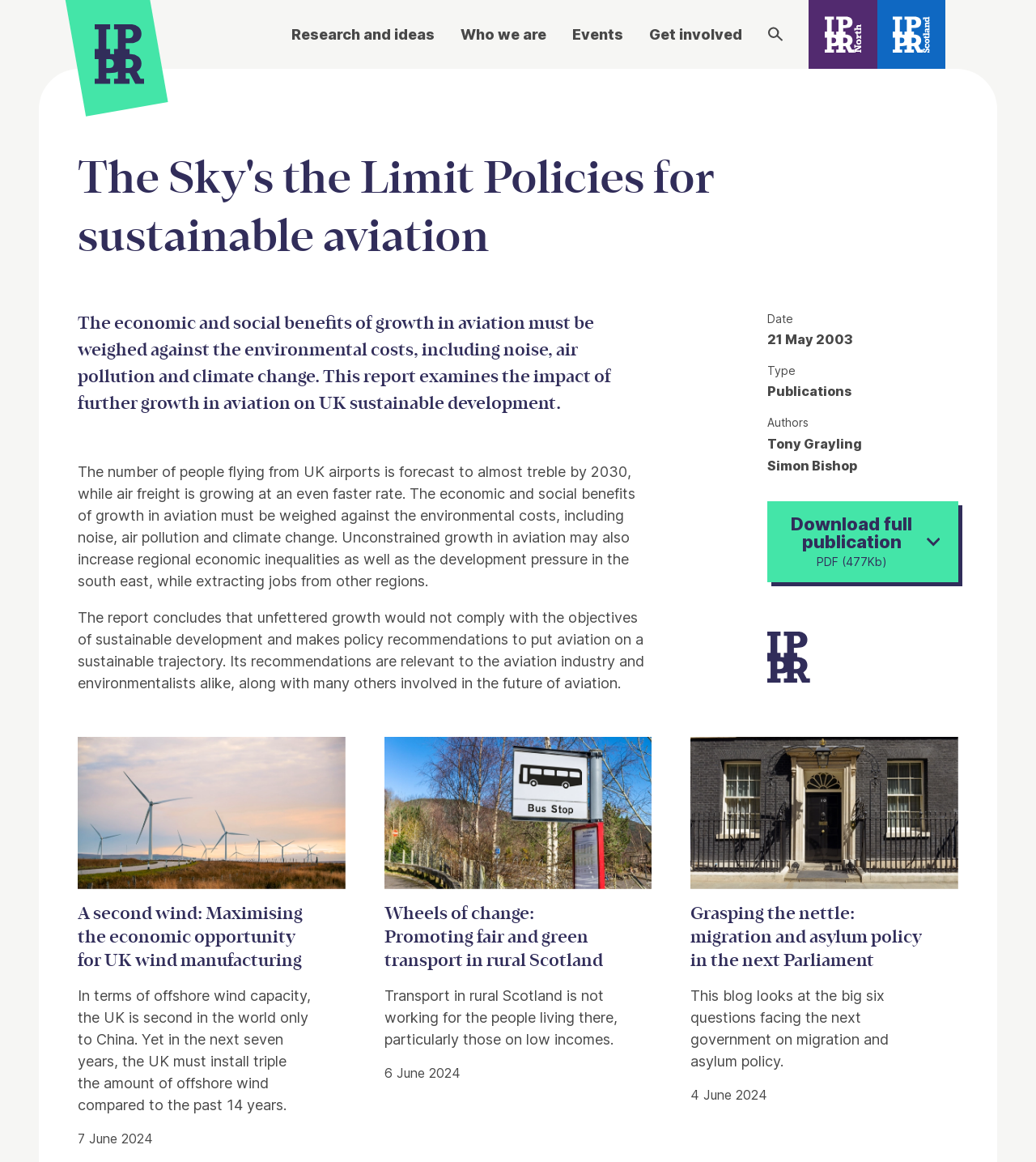Give a detailed account of the webpage, highlighting key information.

The webpage is about the Institute for Public Policy Research (IPPR), an independent charity working towards a fairer, greener, and more prosperous society. At the top of the page, there is a header section with a link to "IPPR" and an image of the IPPR logo. Below this, there are several links to different sections of the website, including "Research and ideas", "Who we are", "Events", "Get involved", and "Search".

The main content of the page is a report titled "The Sky's the Limit: Policies for sustainable aviation". The report's title is displayed prominently at the top of the main content section, followed by a brief summary of the report's findings. The summary is divided into three paragraphs, which discuss the economic and social benefits of growth in aviation, the environmental costs, and the need for sustainable development.

To the right of the summary, there is a complementary section with a description list that provides additional information about the report, including the date, type, and authors. Below this, there is a link to download the full publication in PDF format, accompanied by a small image.

Further down the page, there is a section titled "Related items", which lists three related reports or articles. Each item includes a title, a brief summary, and a date. The first item is about maximizing the economic opportunity for UK wind manufacturing, the second is about promoting fair and green transport in rural Scotland, and the third is about migration and asylum policy in the next Parliament. Each item includes an image, with the exception of the first one.